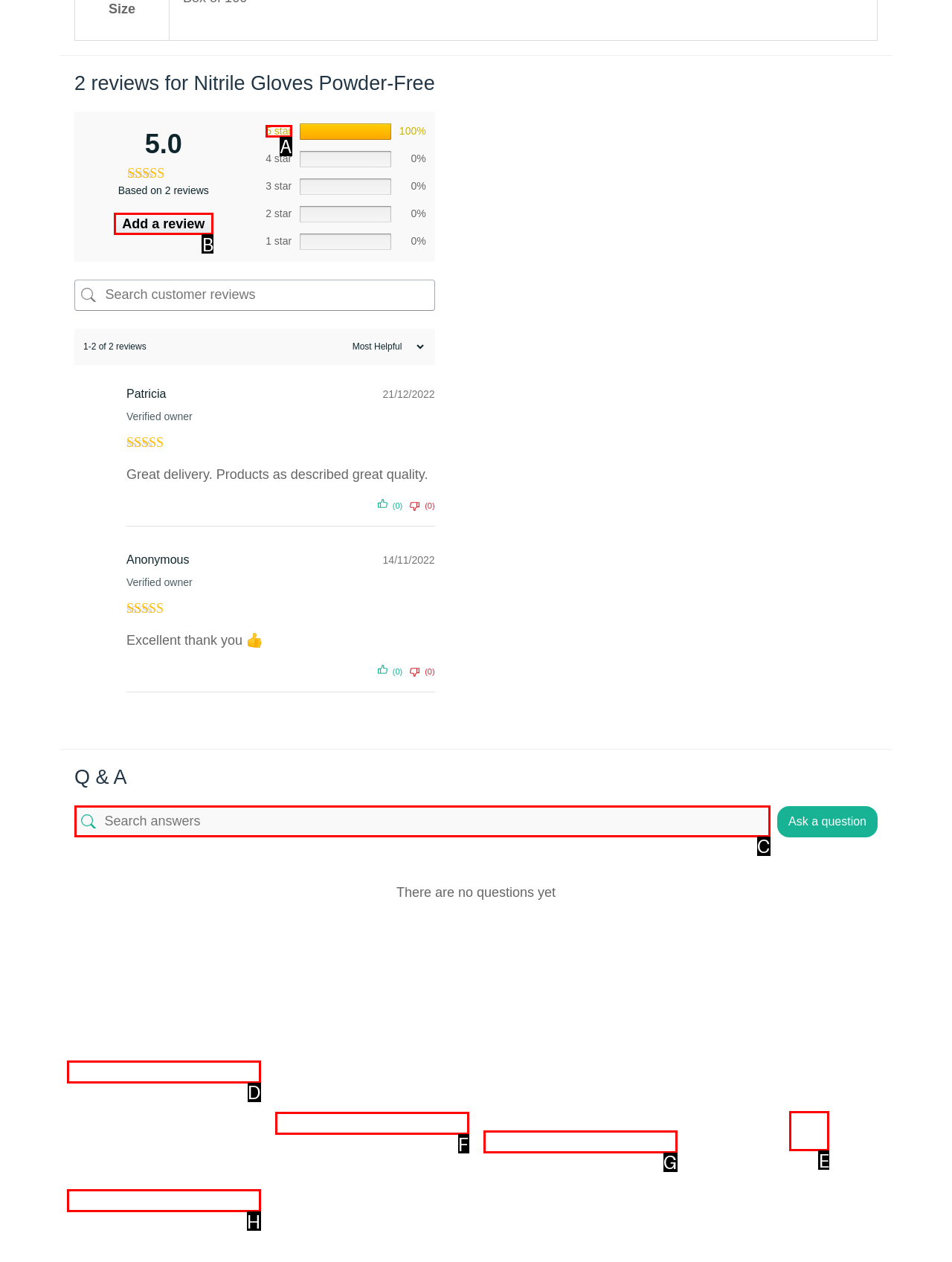Specify the letter of the UI element that should be clicked to achieve the following: Add a review
Provide the corresponding letter from the choices given.

B